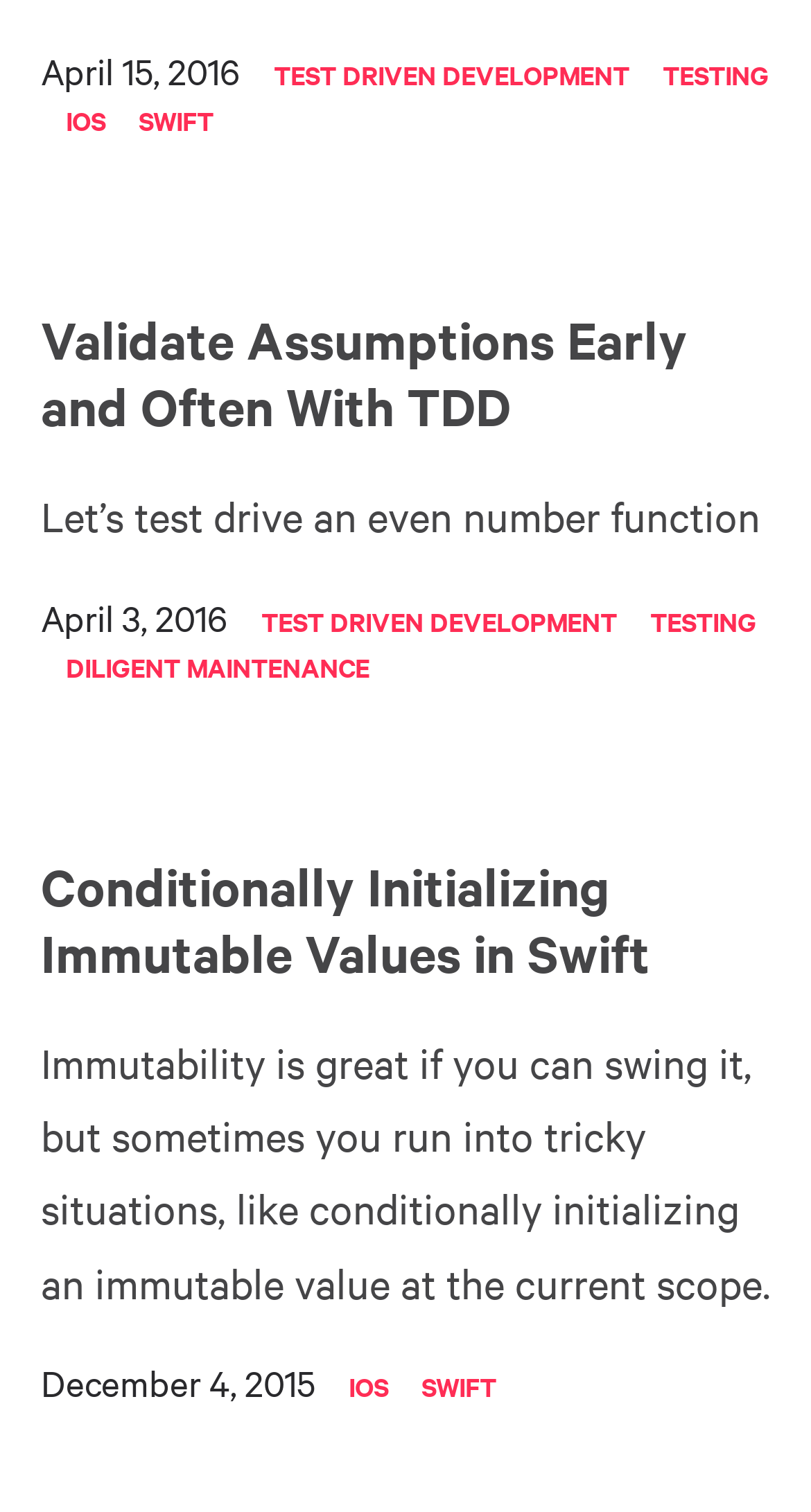Determine the bounding box coordinates of the region I should click to achieve the following instruction: "Click on TEST DRIVEN DEVELOPMENT". Ensure the bounding box coordinates are four float numbers between 0 and 1, i.e., [left, top, right, bottom].

[0.337, 0.036, 0.776, 0.062]